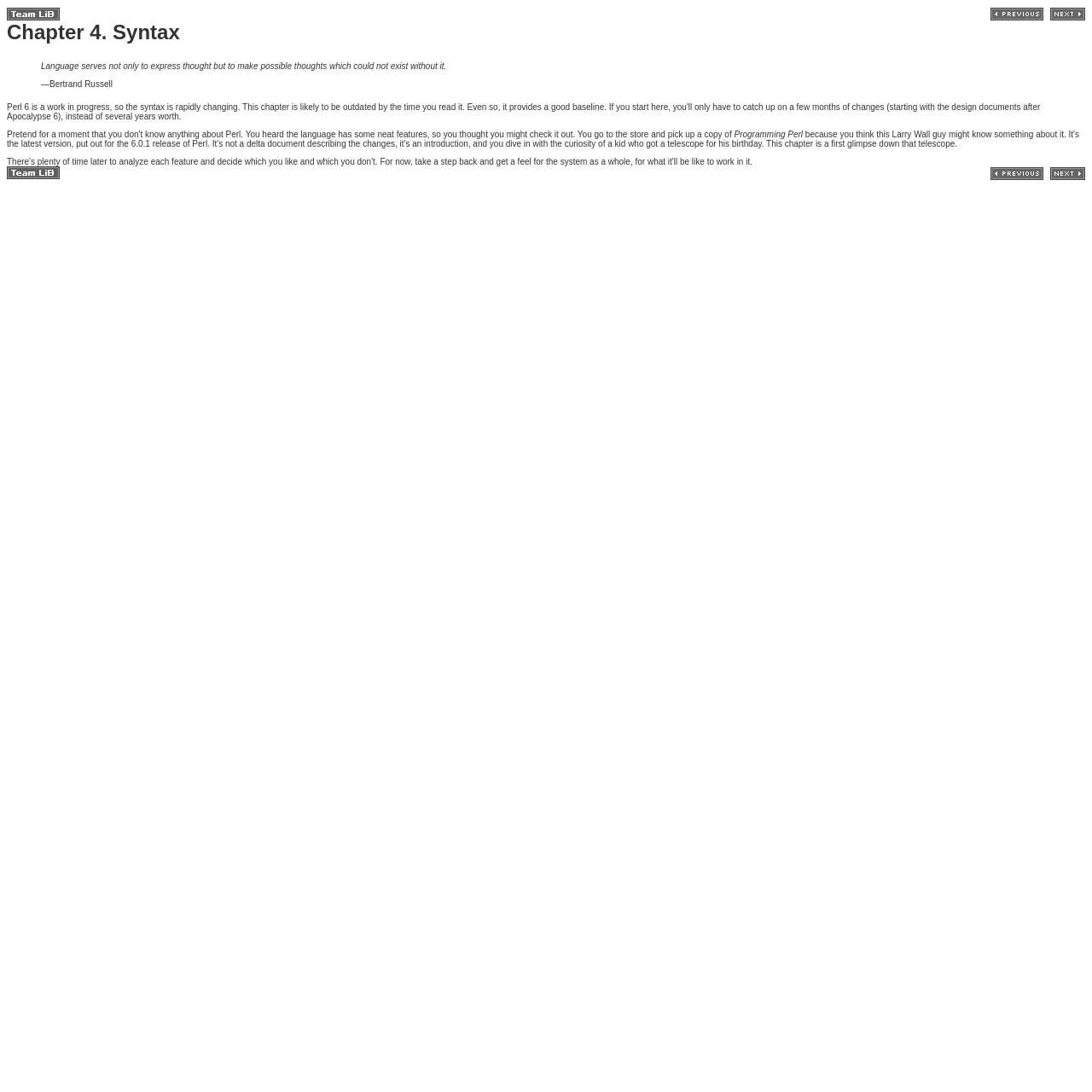Please provide a detailed answer to the question below by examining the image:
What is the language being discussed?

The answer can be inferred from the context of the webpage, which mentions 'Perl 6' and discusses the syntax of the language. The webpage appears to be a chapter from a book about Perl, and the language is mentioned explicitly in the text.